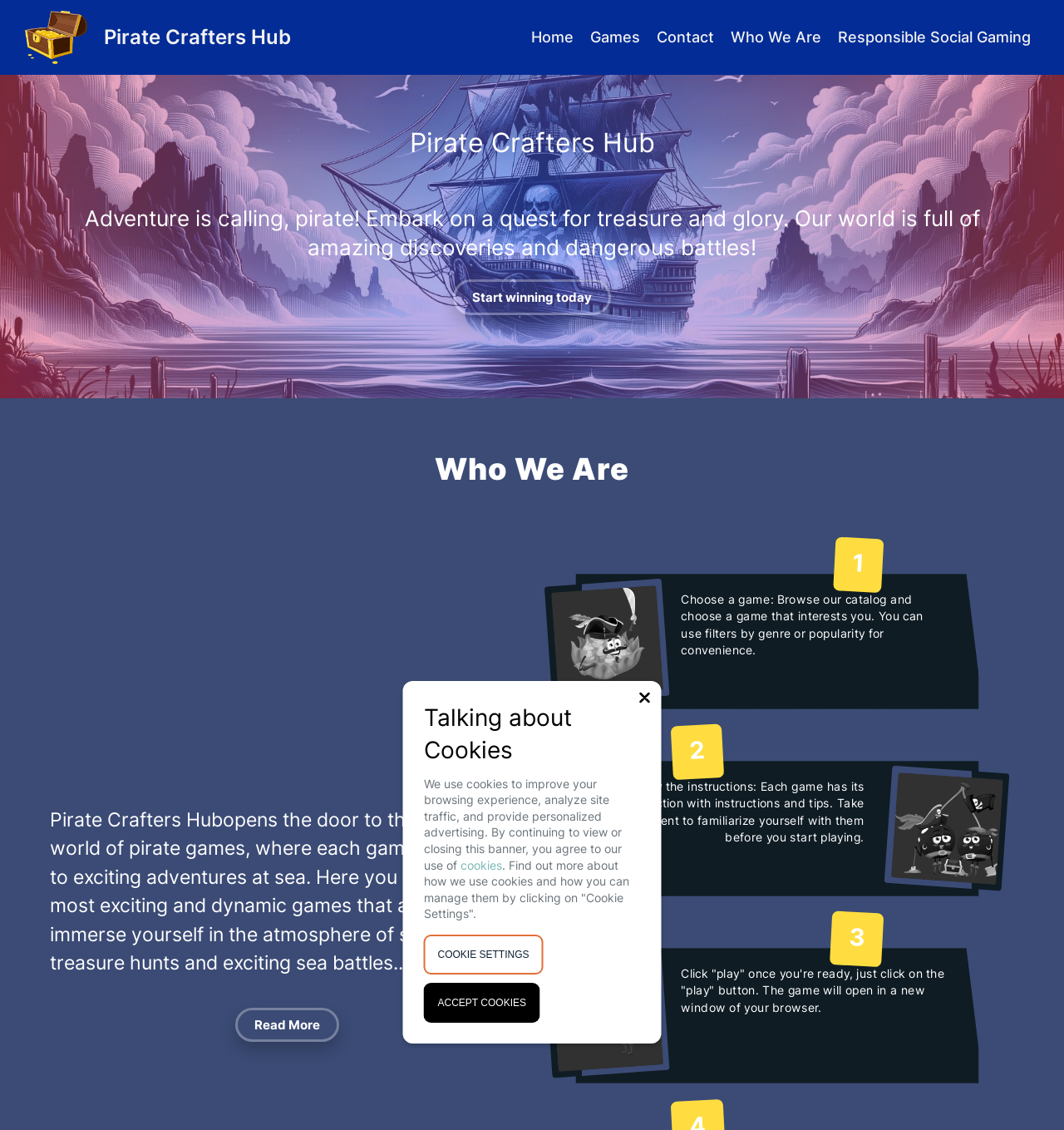Find the bounding box coordinates corresponding to the UI element with the description: "Read More". The coordinates should be formatted as [left, top, right, bottom], with values as floats between 0 and 1.

[0.221, 0.892, 0.318, 0.922]